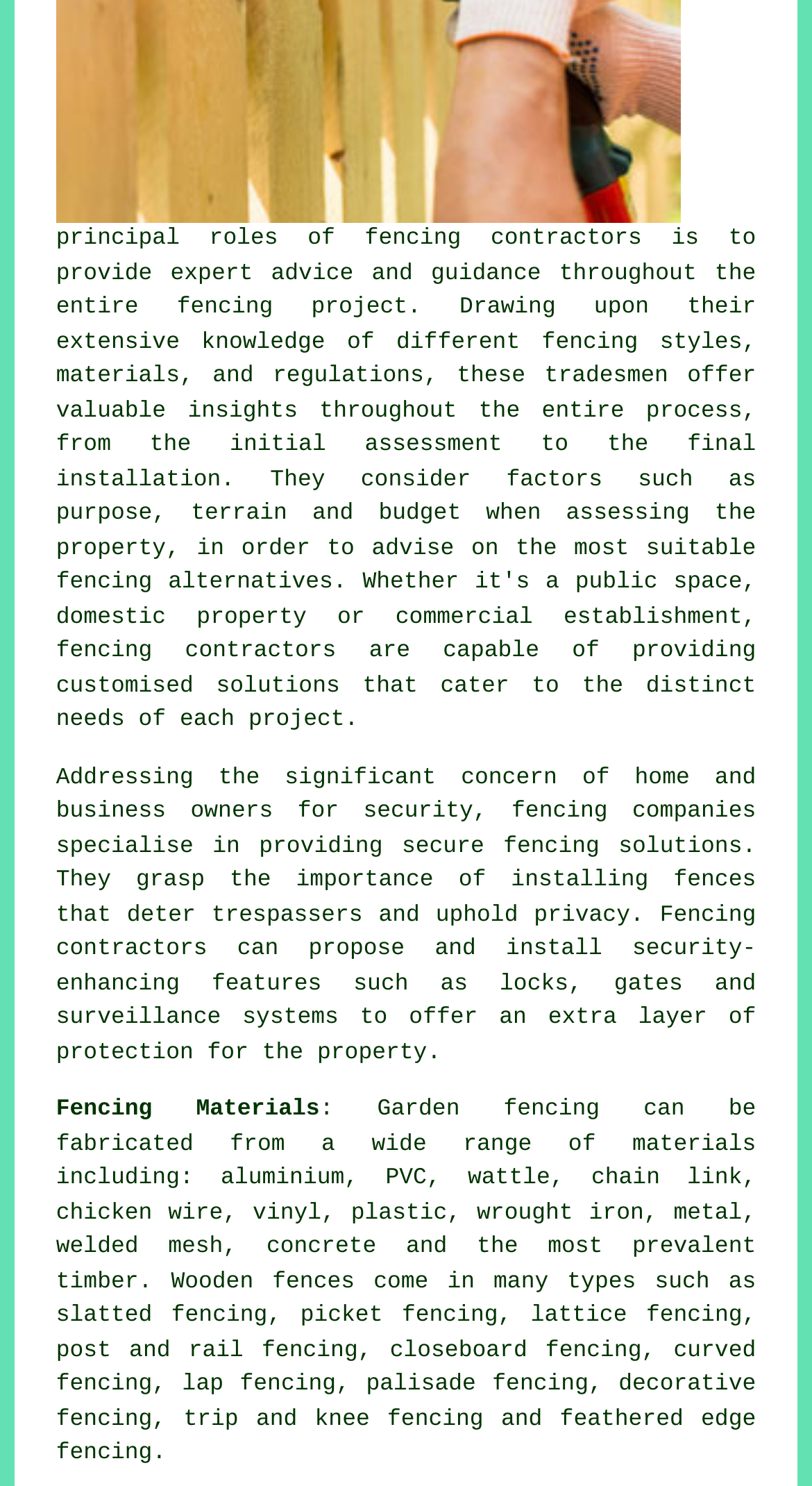Provide the bounding box coordinates of the area you need to click to execute the following instruction: "Click on fencing contractors".

[0.449, 0.153, 0.79, 0.17]